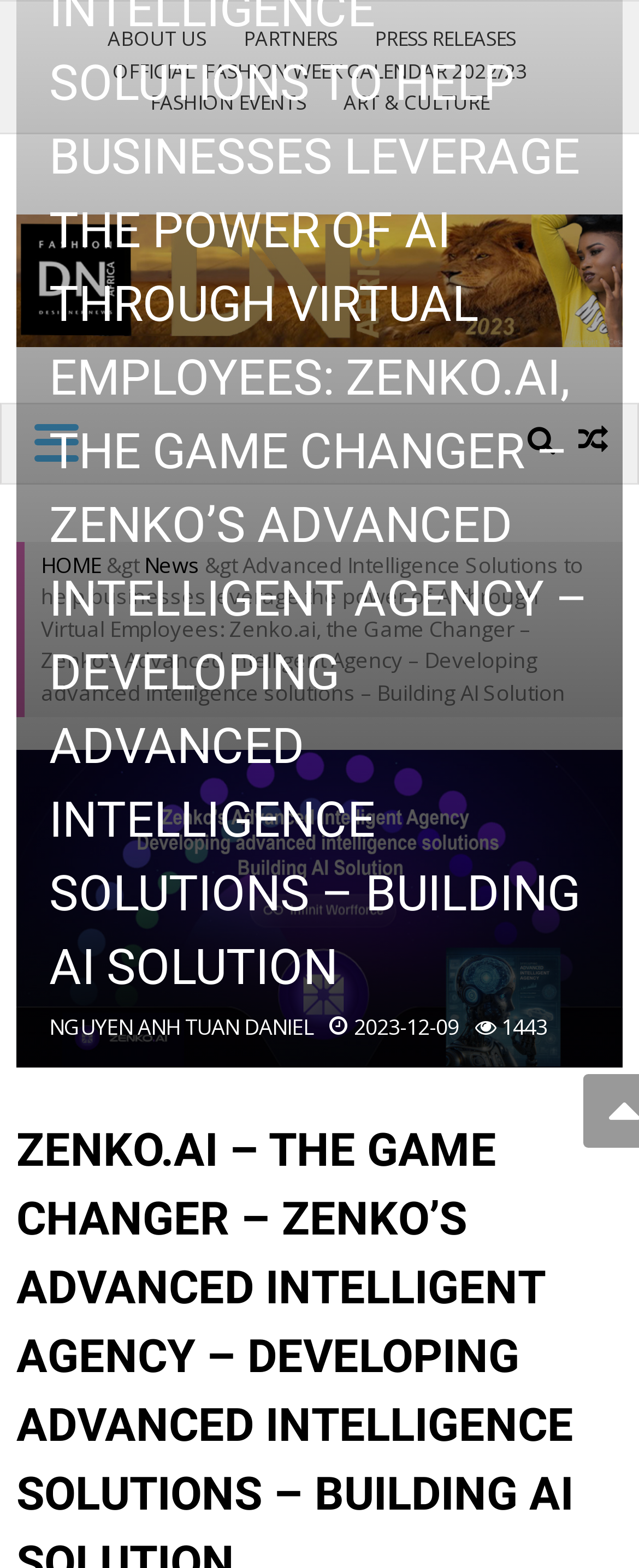Determine the bounding box coordinates of the UI element that matches the following description: "Art & Culture". The coordinates should be four float numbers between 0 and 1 in the format [left, top, right, bottom].

[0.512, 0.056, 0.791, 0.074]